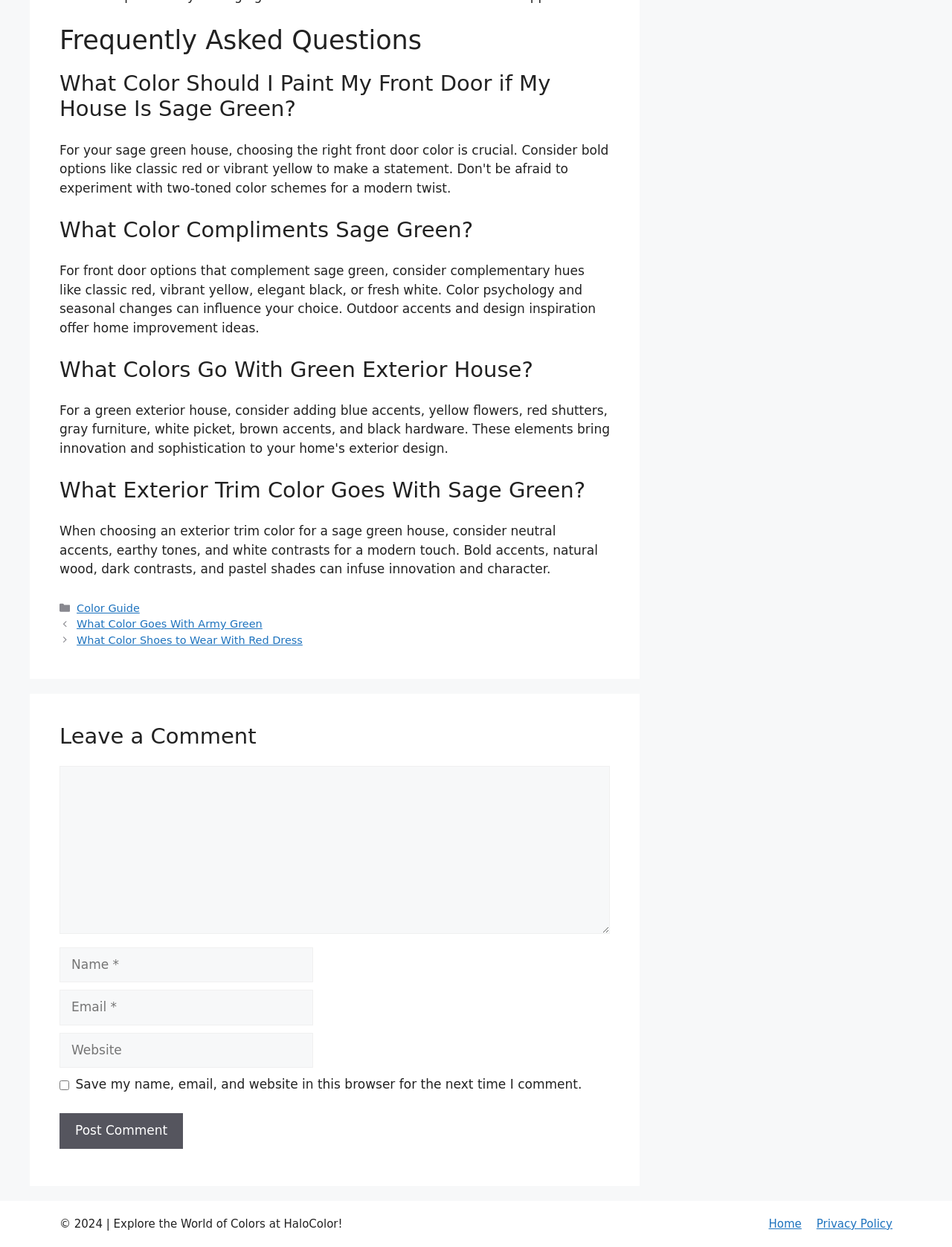Provide a brief response using a word or short phrase to this question:
What is the name of the website?

HaloColor